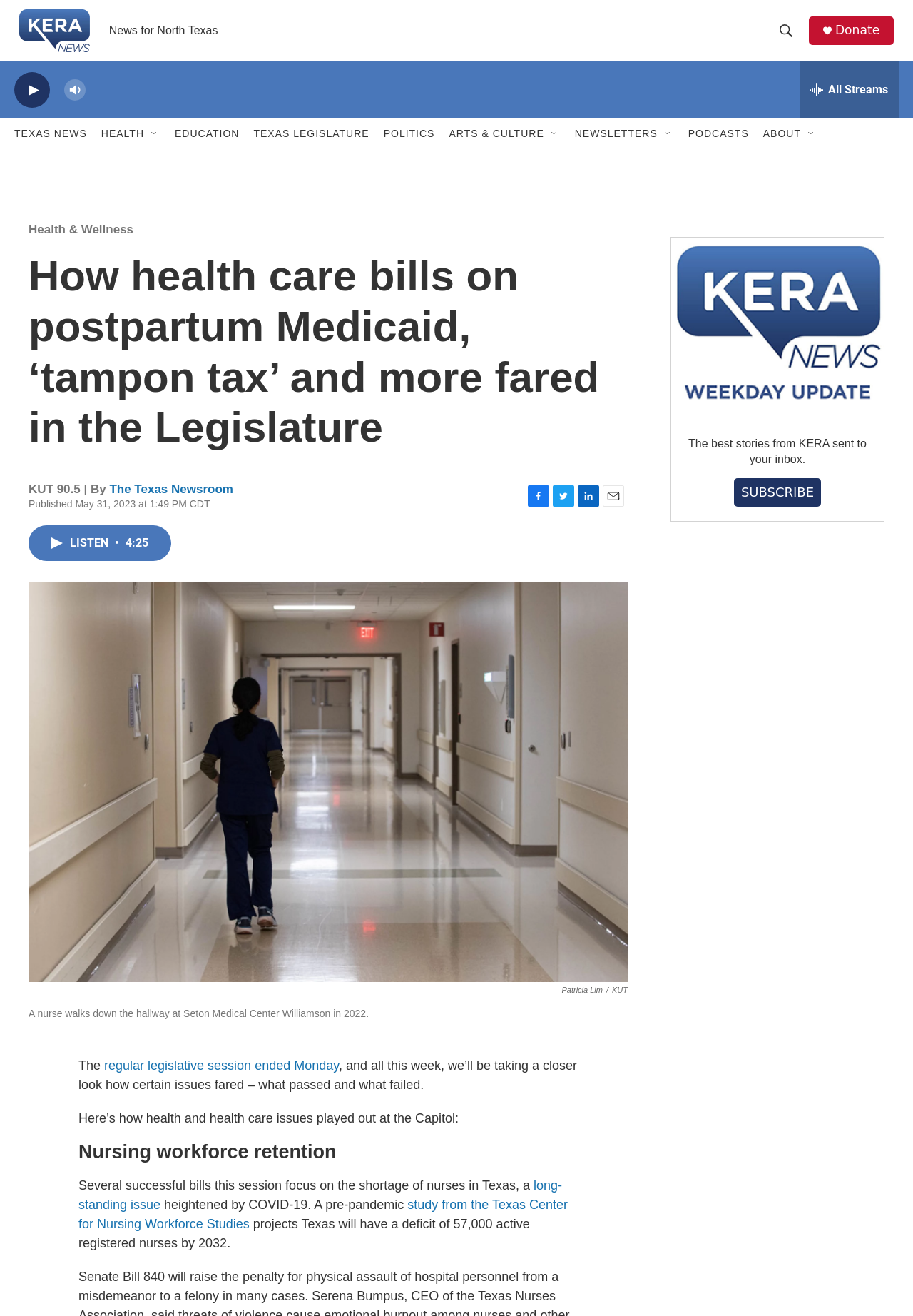Provide the bounding box coordinates of the HTML element this sentence describes: "The Texas Newsroom".

[0.12, 0.377, 0.255, 0.387]